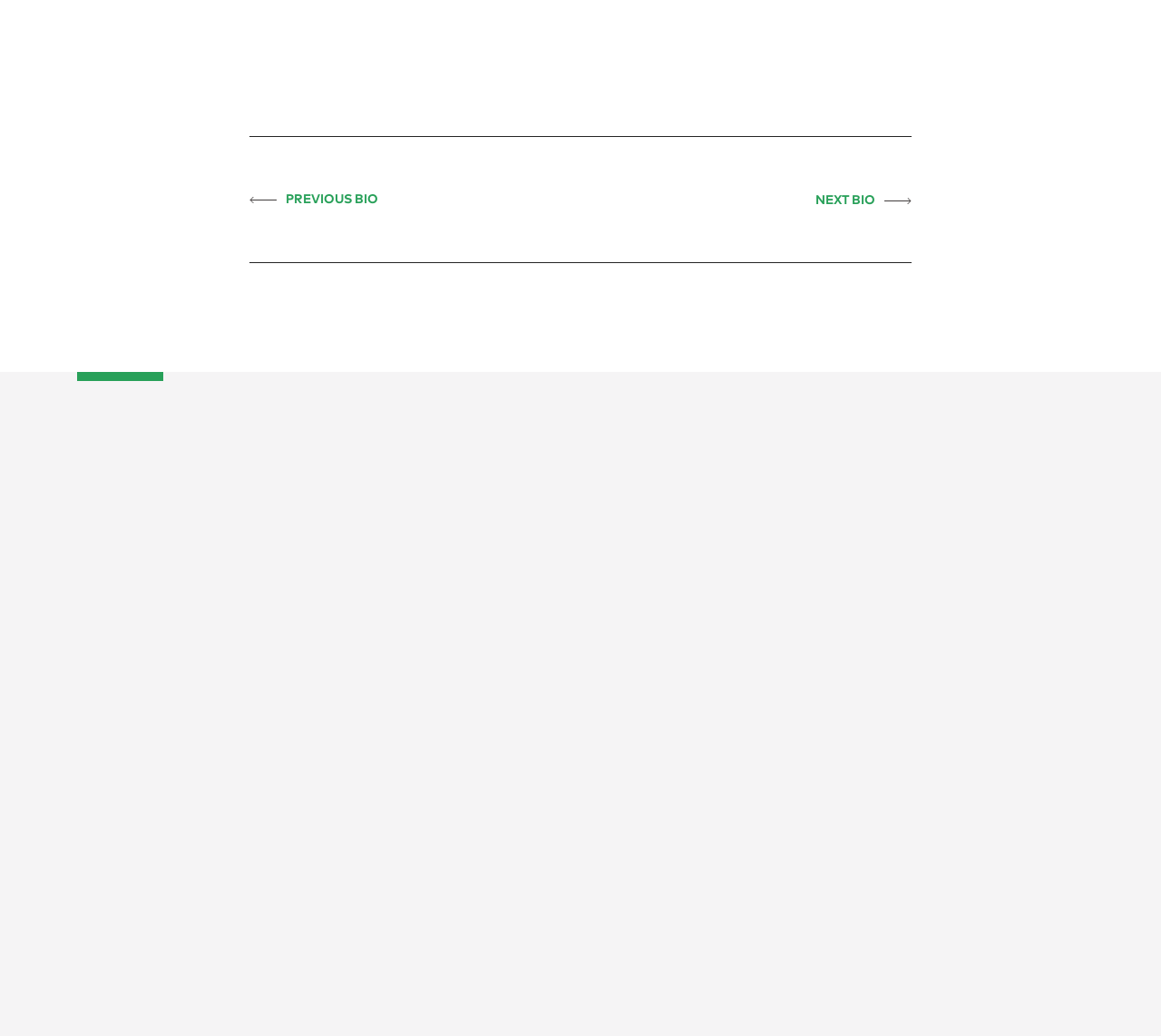Please identify the bounding box coordinates for the region that you need to click to follow this instruction: "Click on the 'NEXT BIO' link".

[0.702, 0.177, 0.785, 0.209]